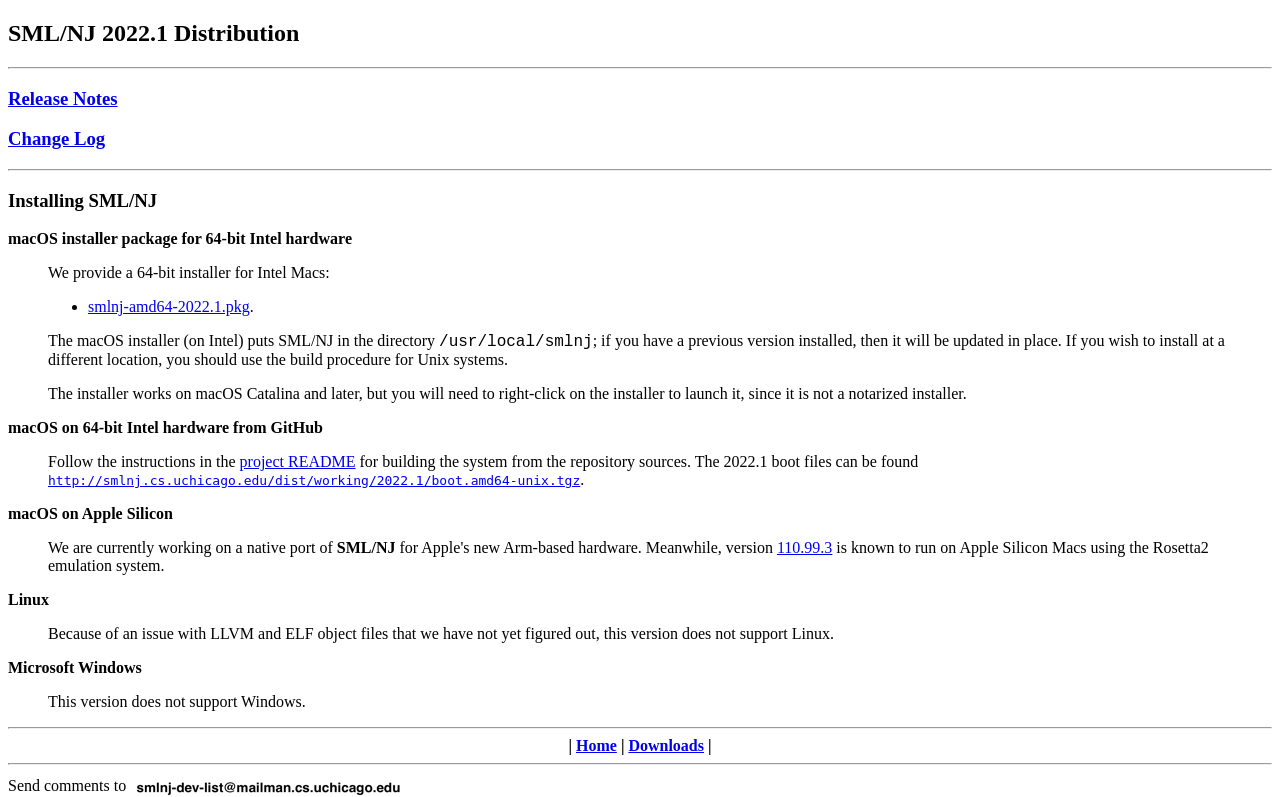Look at the image and answer the question in detail:
What is the purpose of the 'Downloads' link?

The 'Downloads' link is likely provided to allow users to access downloadable resources, such as installation packages or source code, related to SML/NJ.